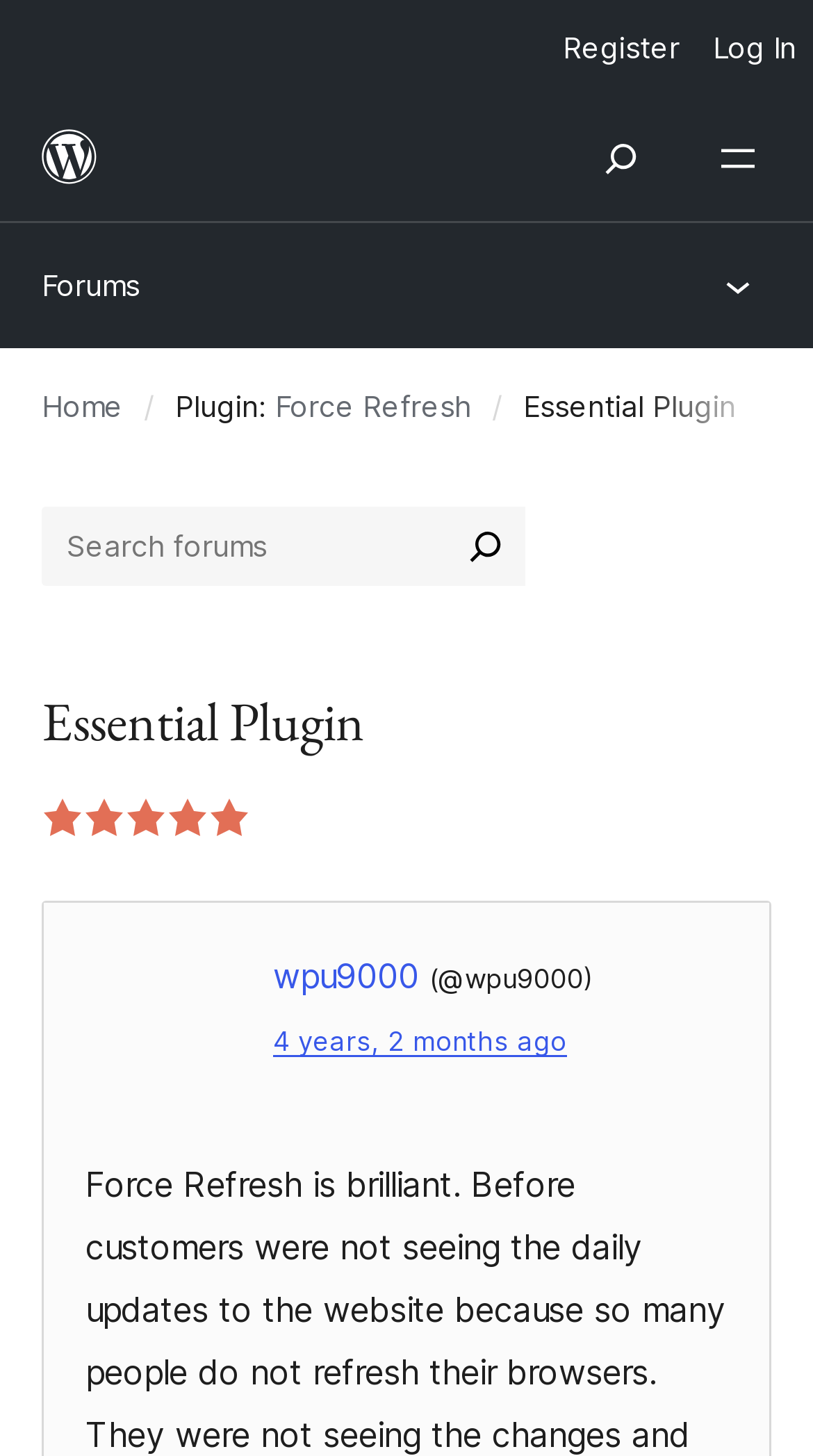Using the format (top-left x, top-left y, bottom-right x, bottom-right y), and given the element description, identify the bounding box coordinates within the screenshot: Register

[0.672, 0.0, 0.856, 0.066]